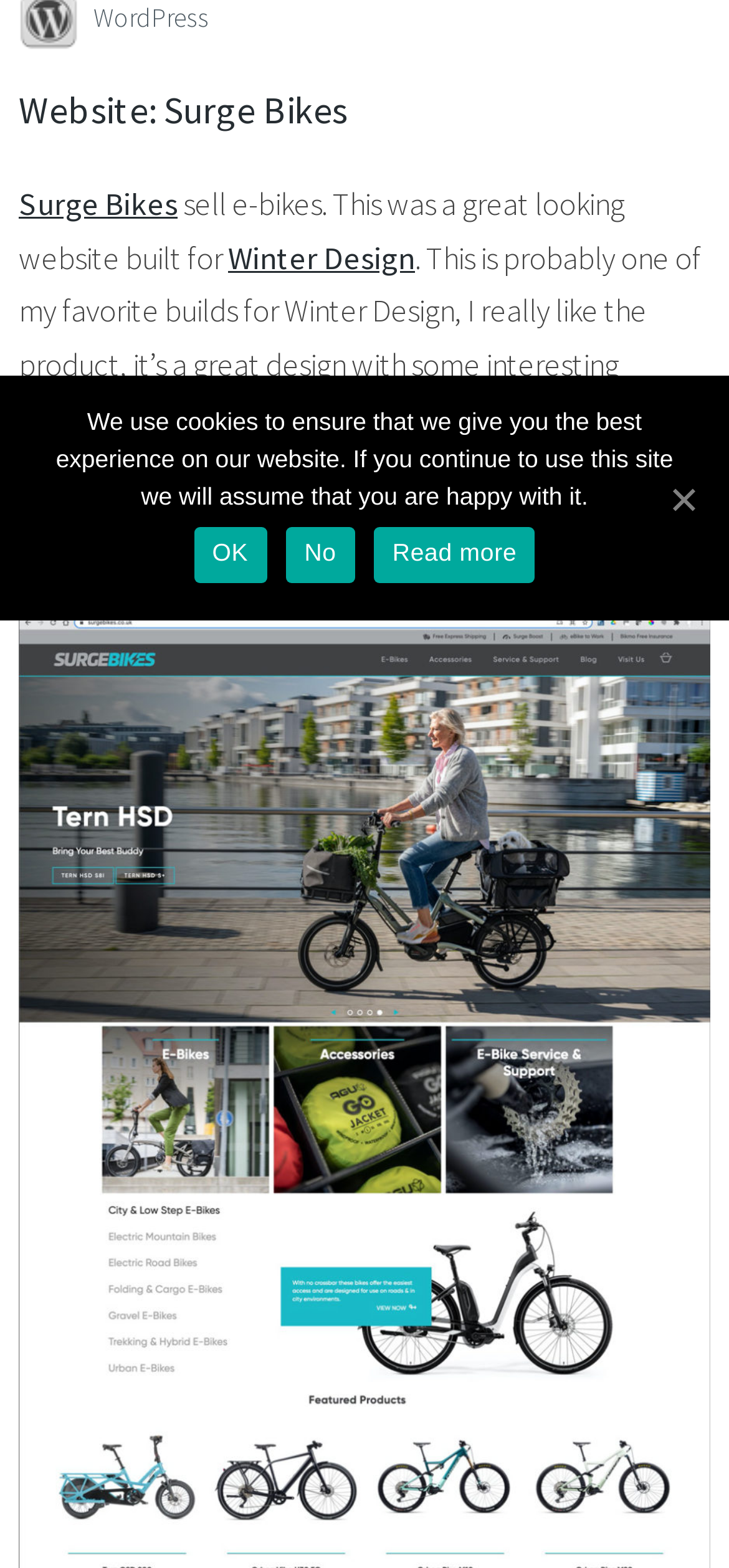Given the description "OK", determine the bounding box of the corresponding UI element.

[0.265, 0.336, 0.366, 0.372]